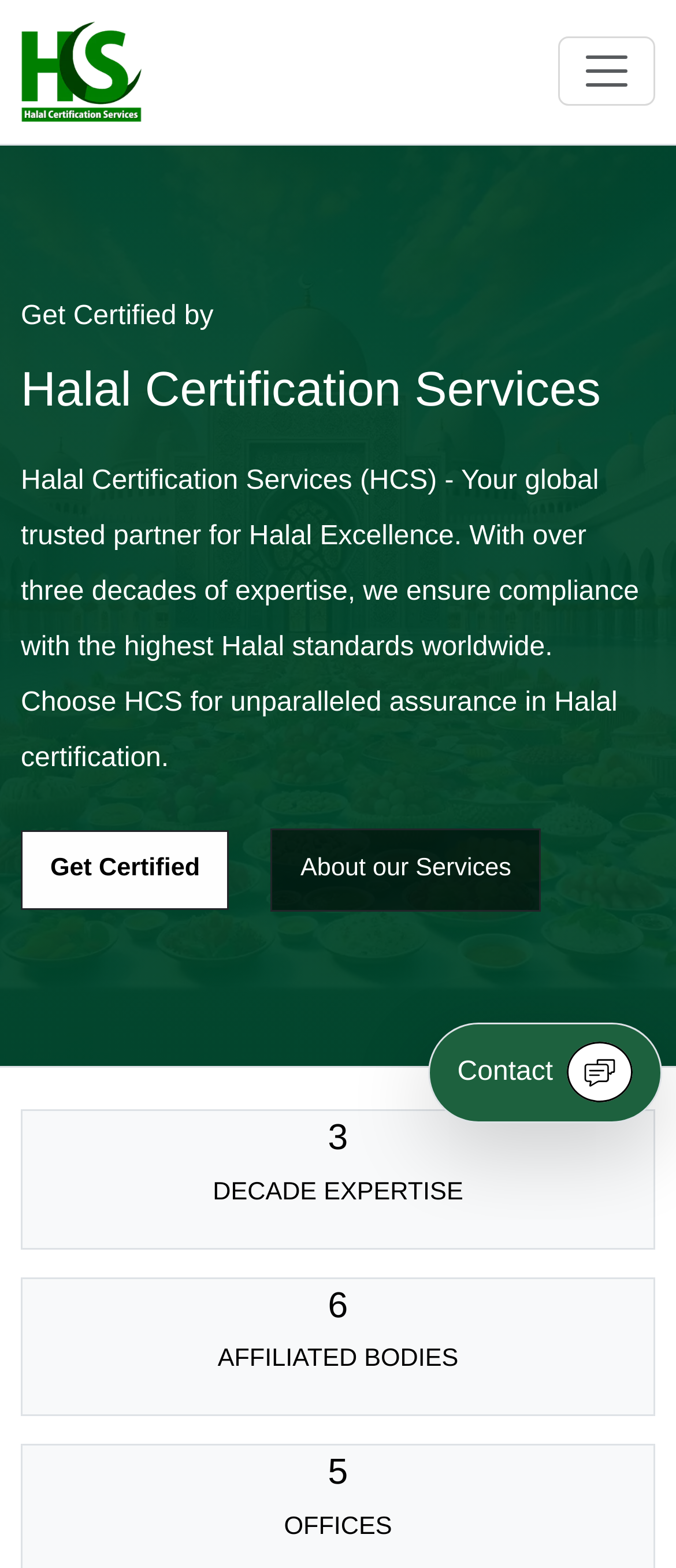How many decades of expertise does HCS have?
Please answer using one word or phrase, based on the screenshot.

3